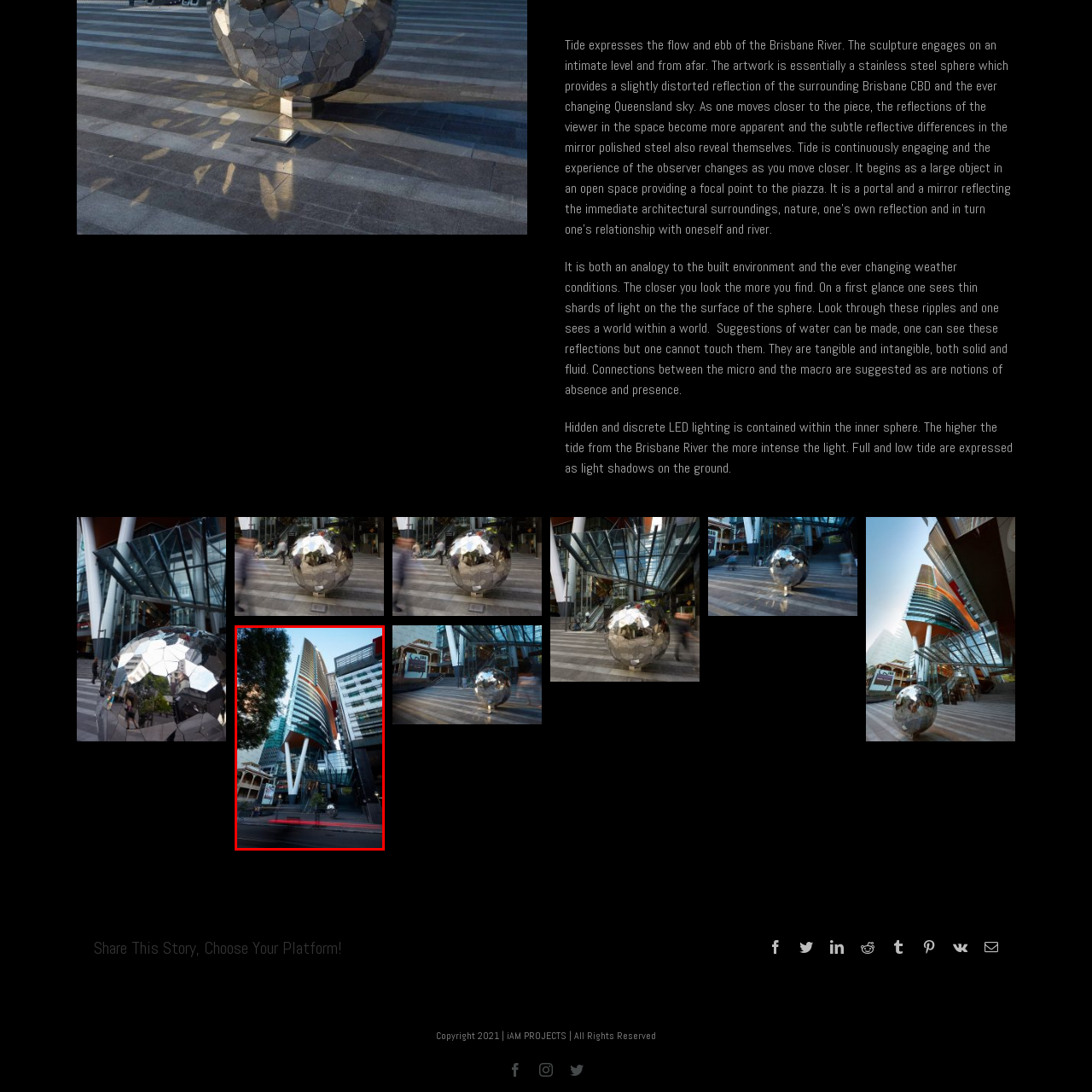Look at the image enclosed by the red boundary and give a detailed answer to the following question, grounding your response in the image's content: 
What is the city where the architectural marvel is located?

The caption states that the image captures a striking view of an architectural marvel in Brisbane, which implies that the city where the building is located is Brisbane.